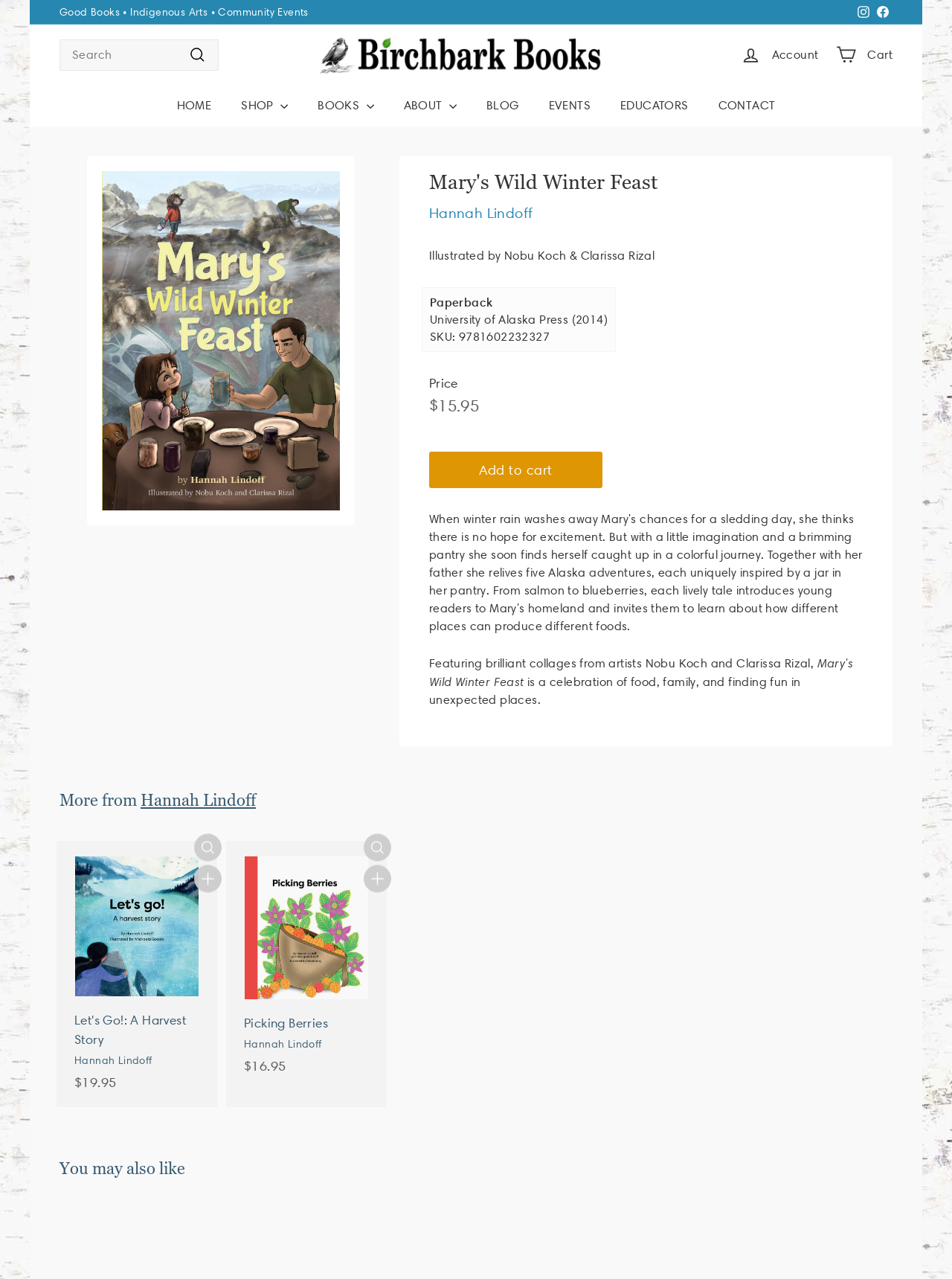Please find the bounding box coordinates in the format (top-left x, top-left y, bottom-right x, bottom-right y) for the given element description. Ensure the coordinates are floating point numbers between 0 and 1. Description: import 'components/icon'; 0 Cart

[0.869, 0.026, 0.947, 0.06]